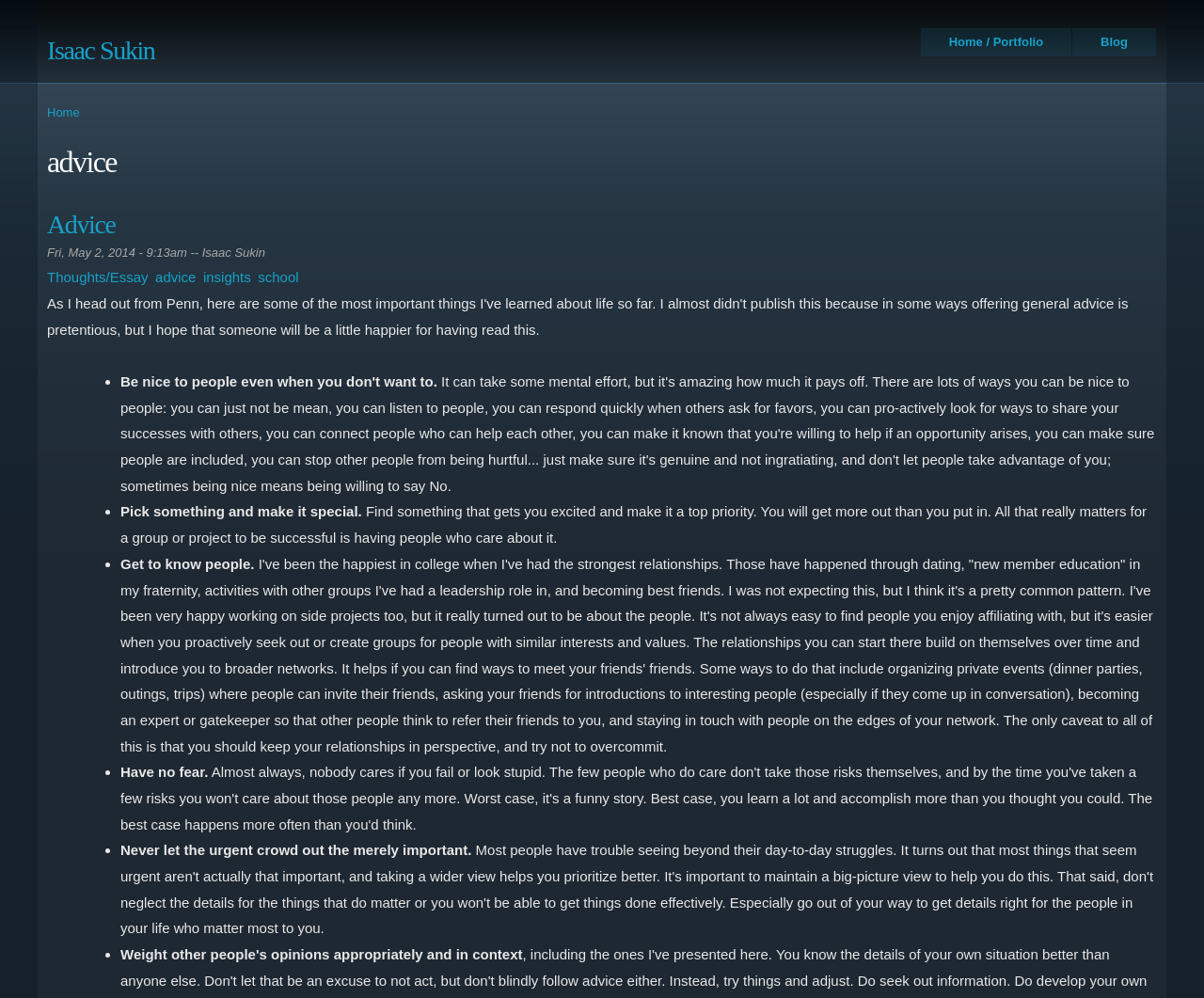Identify the bounding box coordinates of the HTML element based on this description: "Advice".

[0.039, 0.21, 0.096, 0.239]